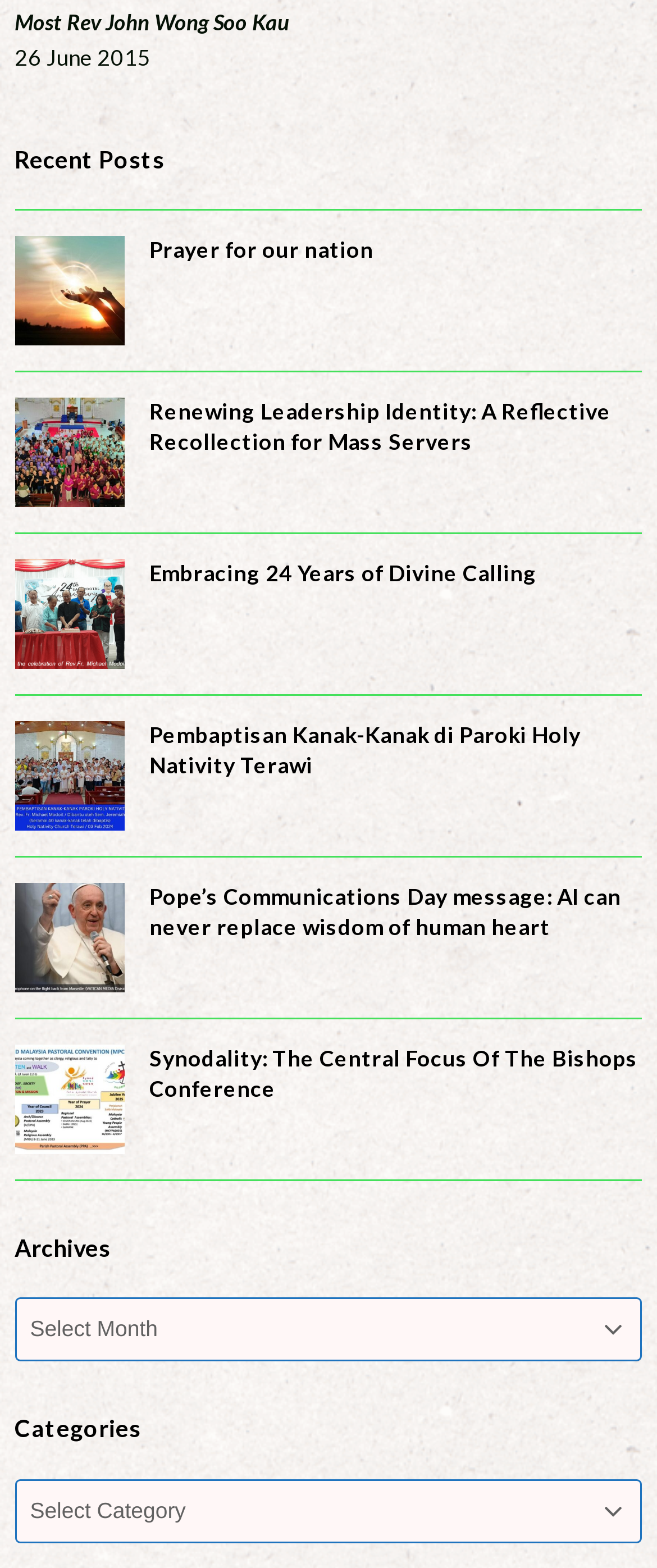Find the bounding box of the UI element described as follows: "Prayer for our nation".

[0.023, 0.151, 0.977, 0.22]